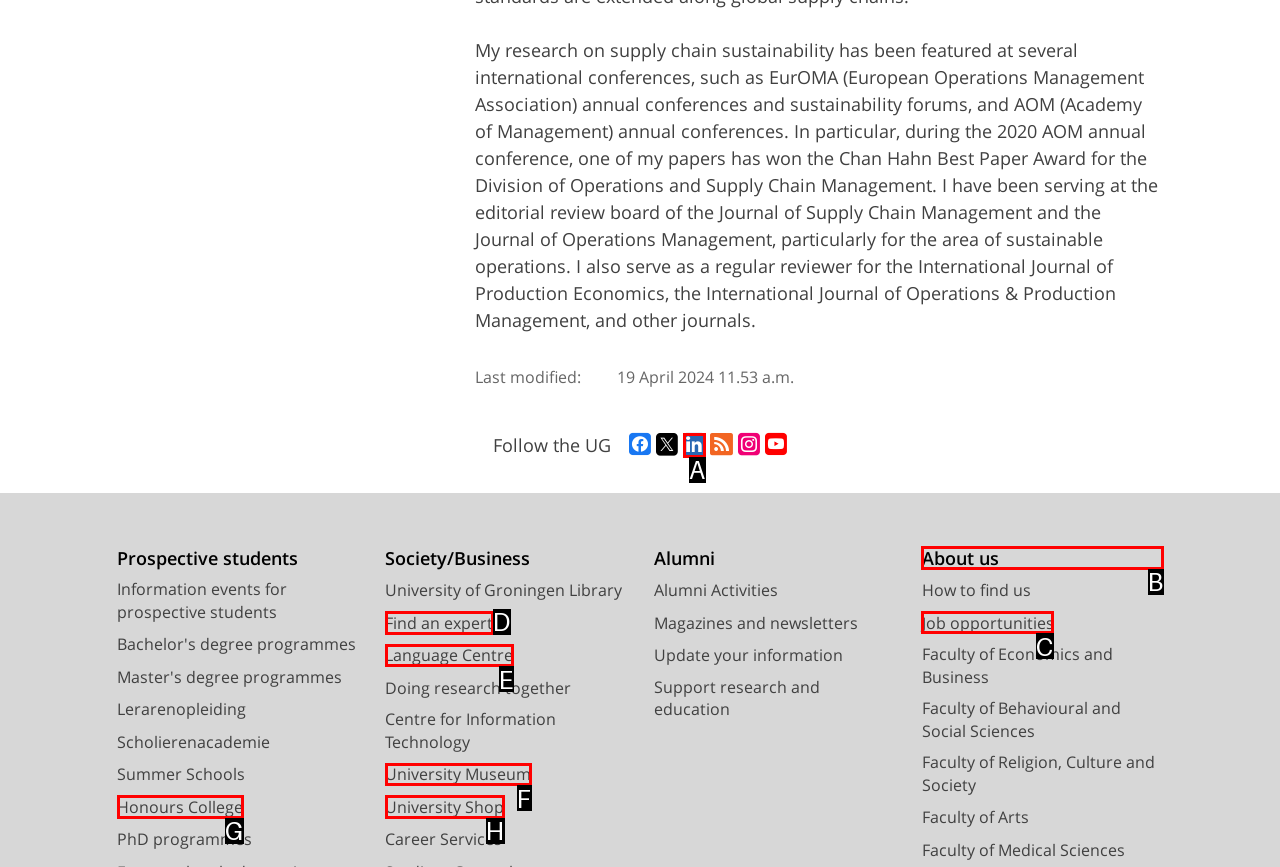Which choice should you pick to execute the task: View job opportunities
Respond with the letter associated with the correct option only.

C